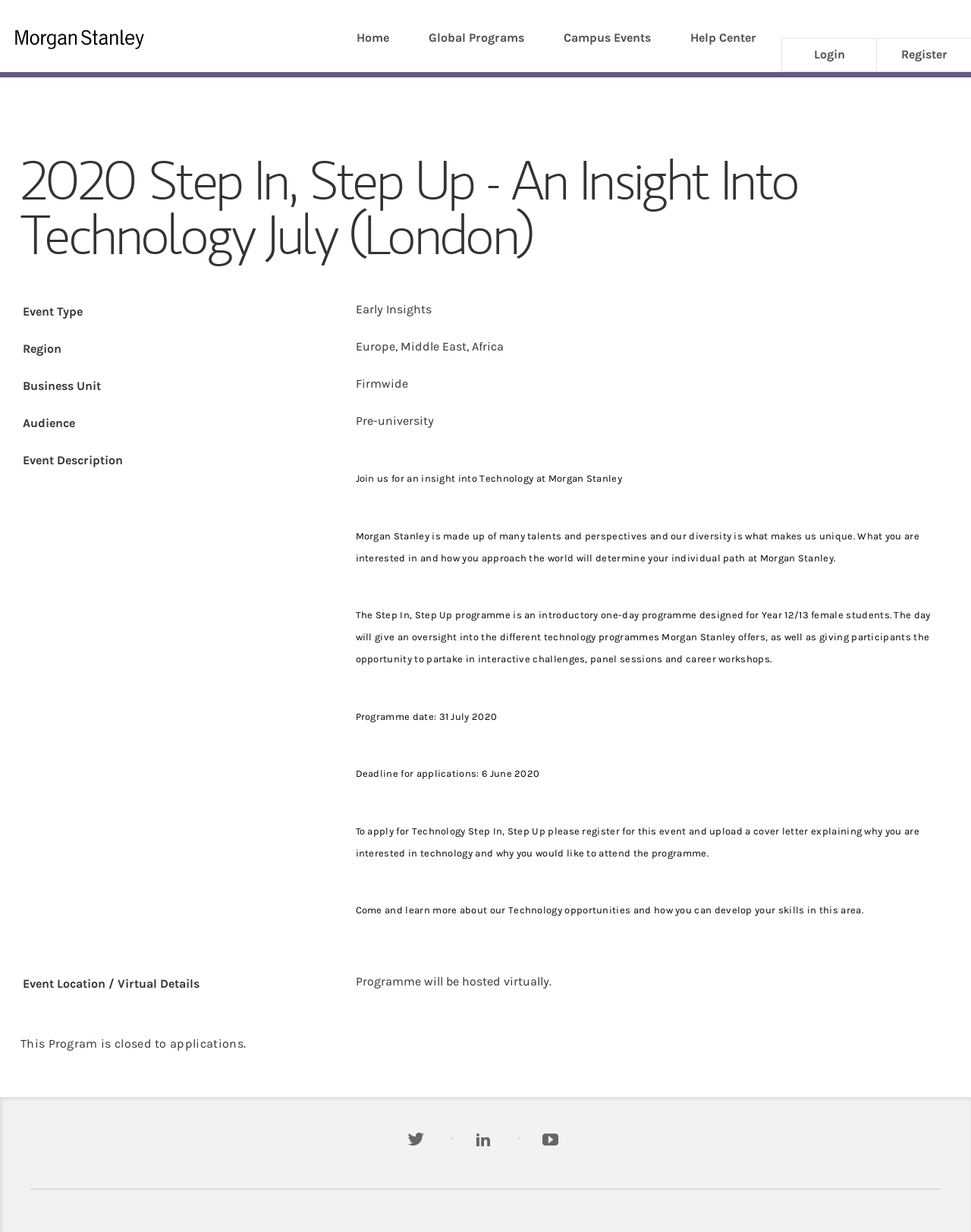What is the status of the programme?
Based on the image, provide a one-word or brief-phrase response.

Closed to applications